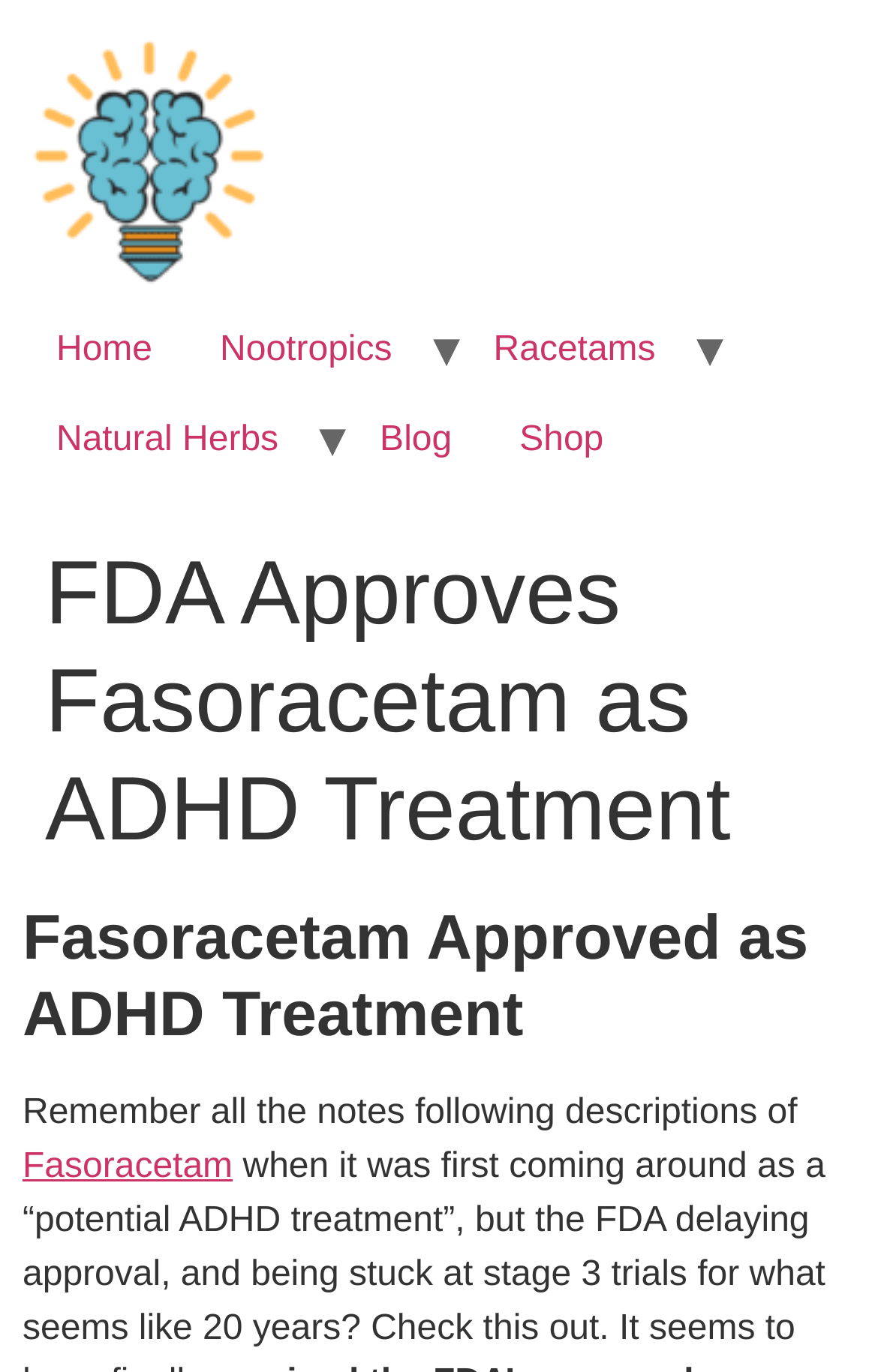Determine the bounding box for the UI element as described: "Natural Herbs". The coordinates should be represented as four float numbers between 0 and 1, formatted as [left, top, right, bottom].

[0.026, 0.289, 0.356, 0.354]